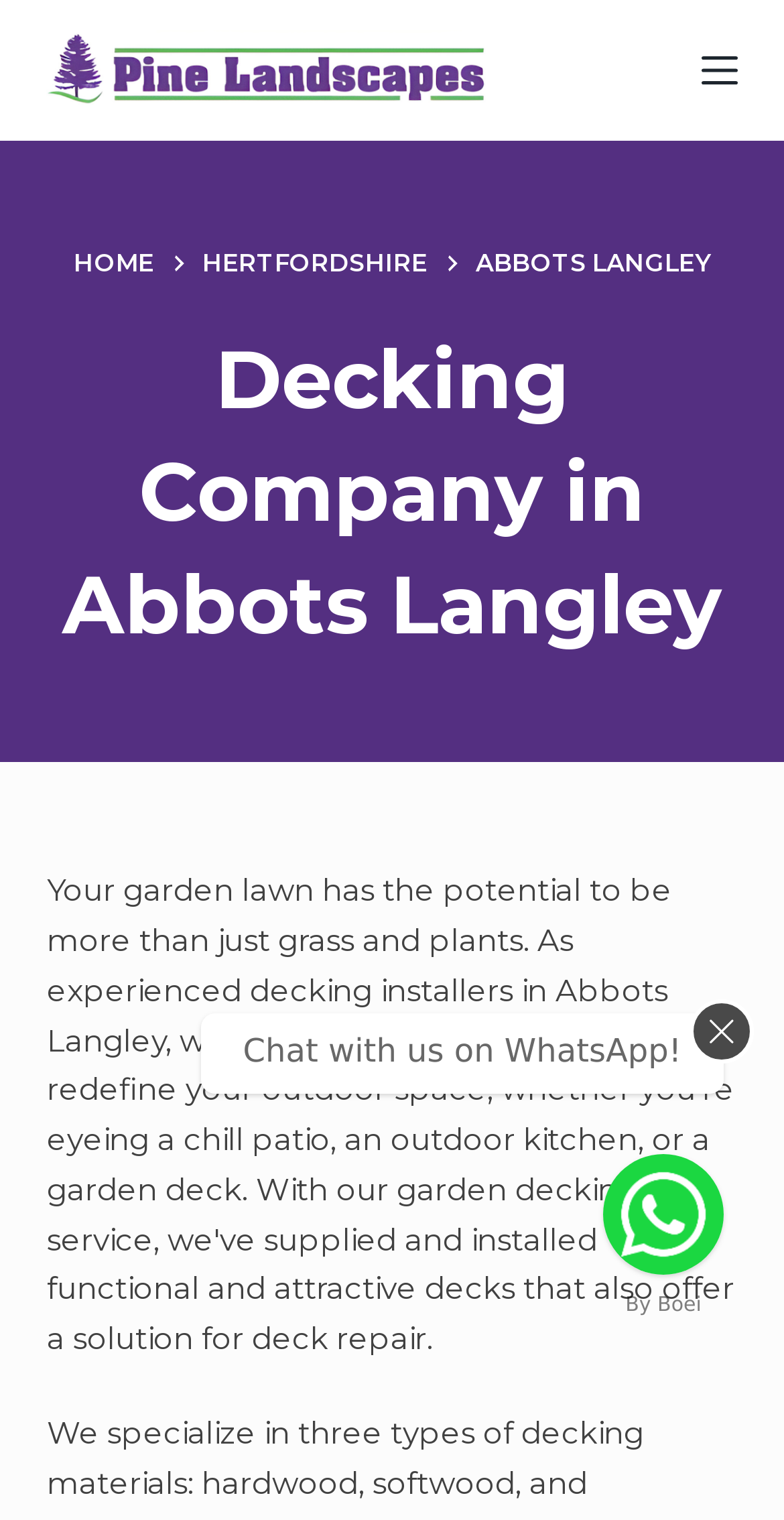What is the location mentioned on the webpage?
Based on the visual, give a brief answer using one word or a short phrase.

Abbots Langley